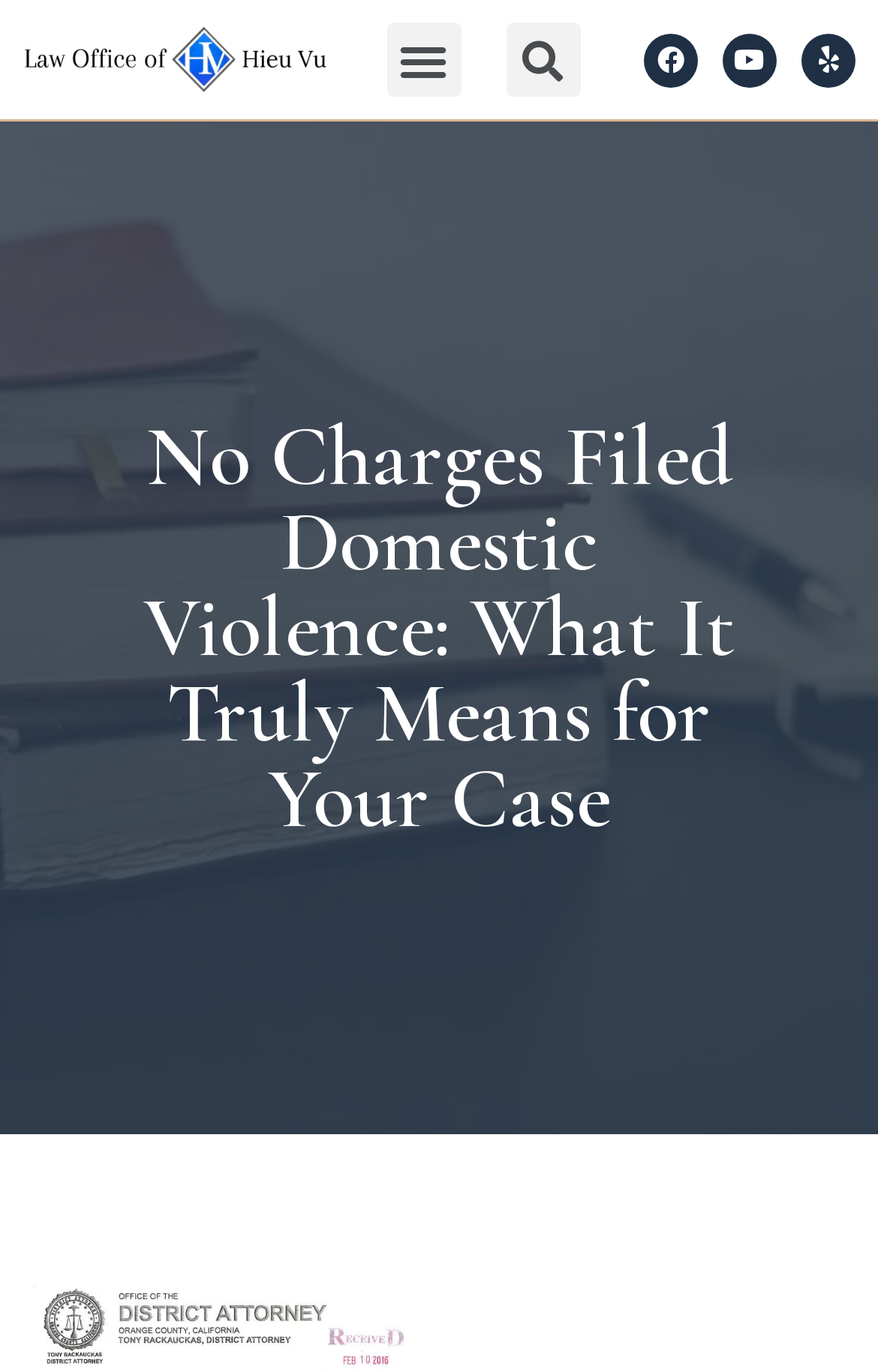Give a detailed account of the webpage's layout and content.

The webpage is about understanding the implications of "No Charges Filed Domestic Violence". At the top left, there is a link. To the right of the link, a menu toggle button is located, which is not expanded. Next to the button, a search bar is positioned. On the top right, there are three social media links: Facebook, Youtube, and Yelp, each with an icon.

Below these elements, a prominent heading is centered, which reads "No Charges Filed Domestic Violence: What It Truly Means for Your Case". This heading is the main title of the webpage, and it likely introduces the content that follows.